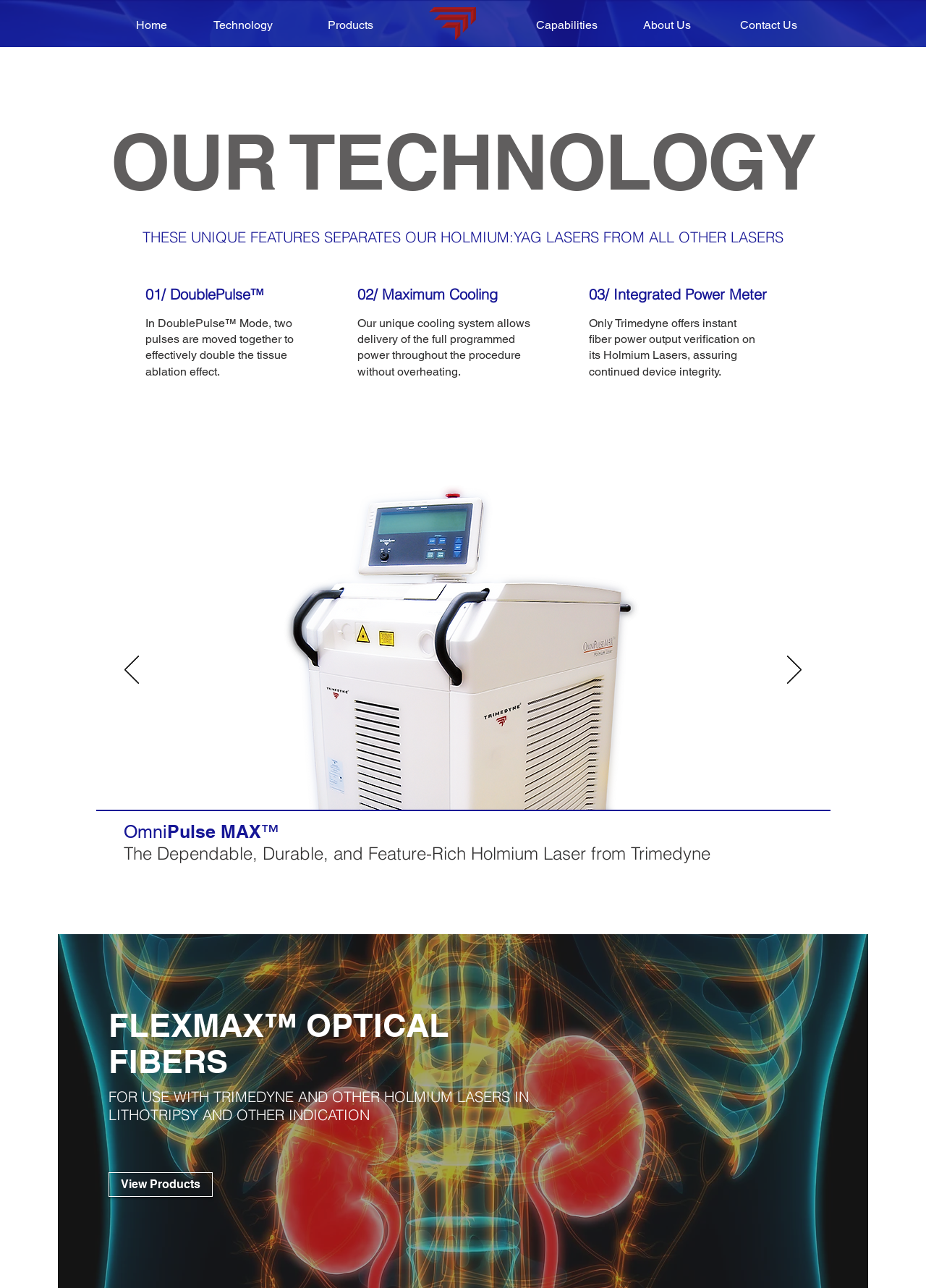Determine the bounding box coordinates of the clickable region to follow the instruction: "Go to the Products page".

[0.325, 0.008, 0.431, 0.031]